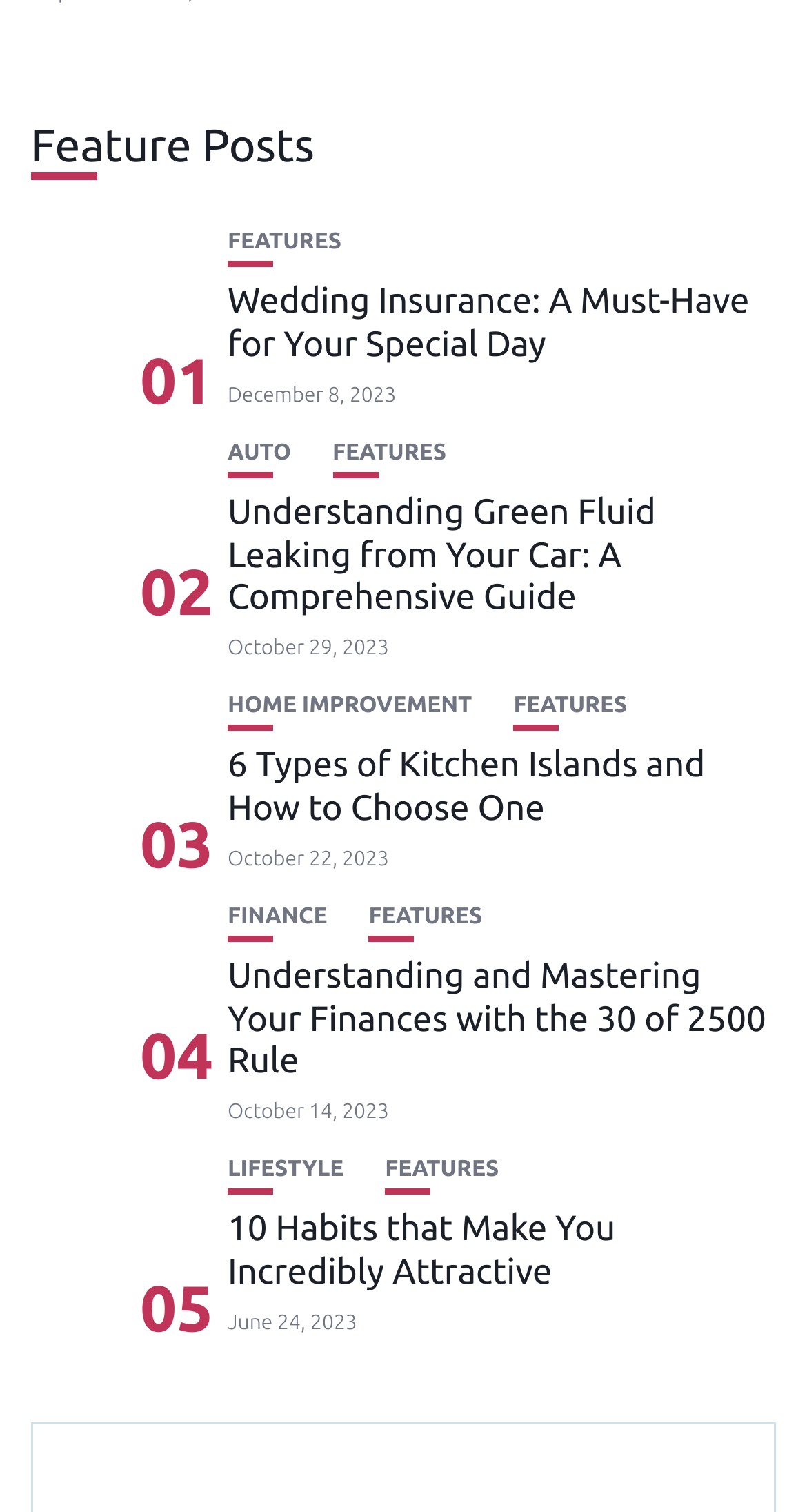Provide the bounding box coordinates of the UI element that matches the description: "parent_node: 02".

[0.038, 0.293, 0.244, 0.403]